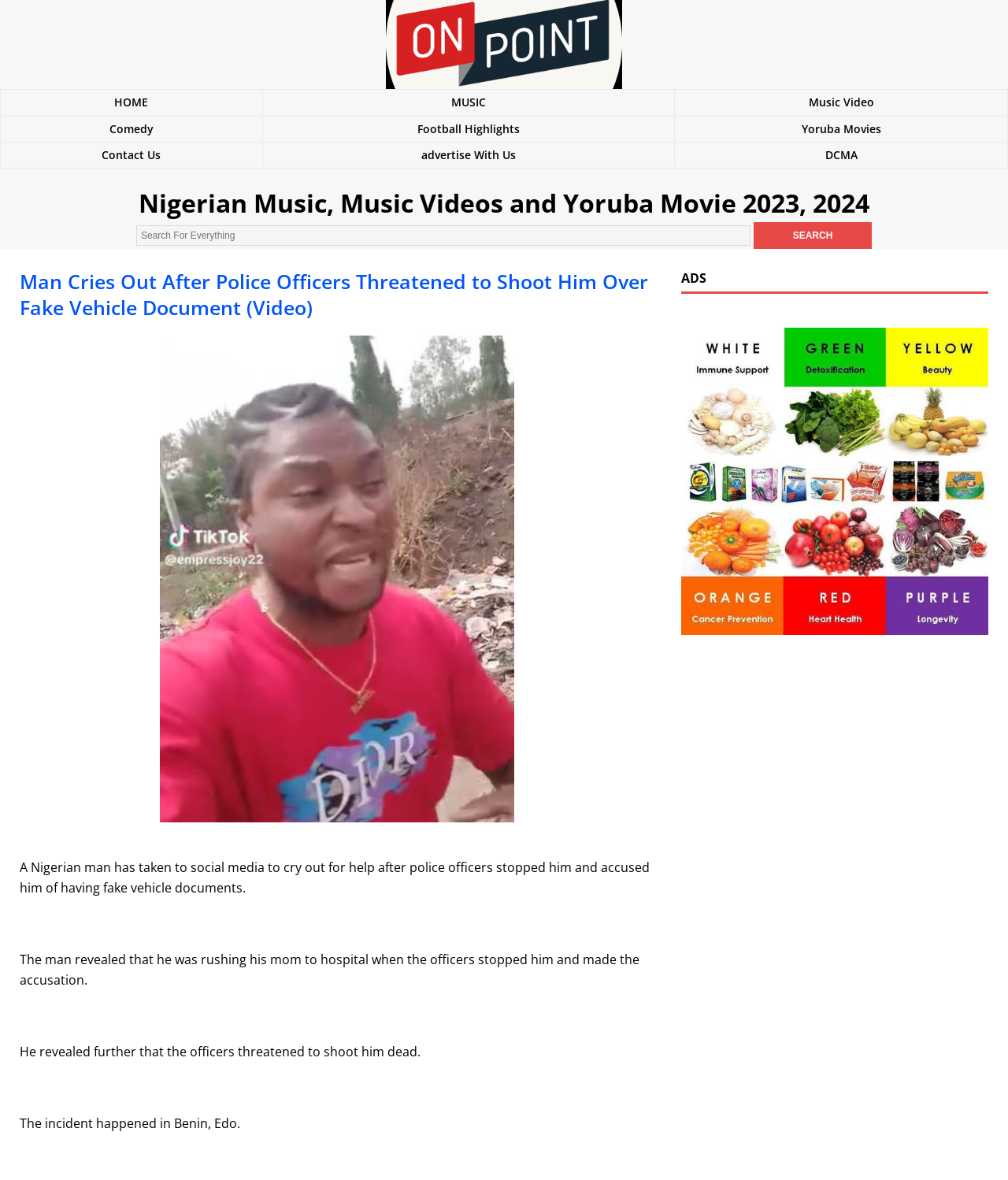Specify the bounding box coordinates of the region I need to click to perform the following instruction: "Search for something". The coordinates must be four float numbers in the range of 0 to 1, i.e., [left, top, right, bottom].

[0.748, 0.189, 0.865, 0.211]